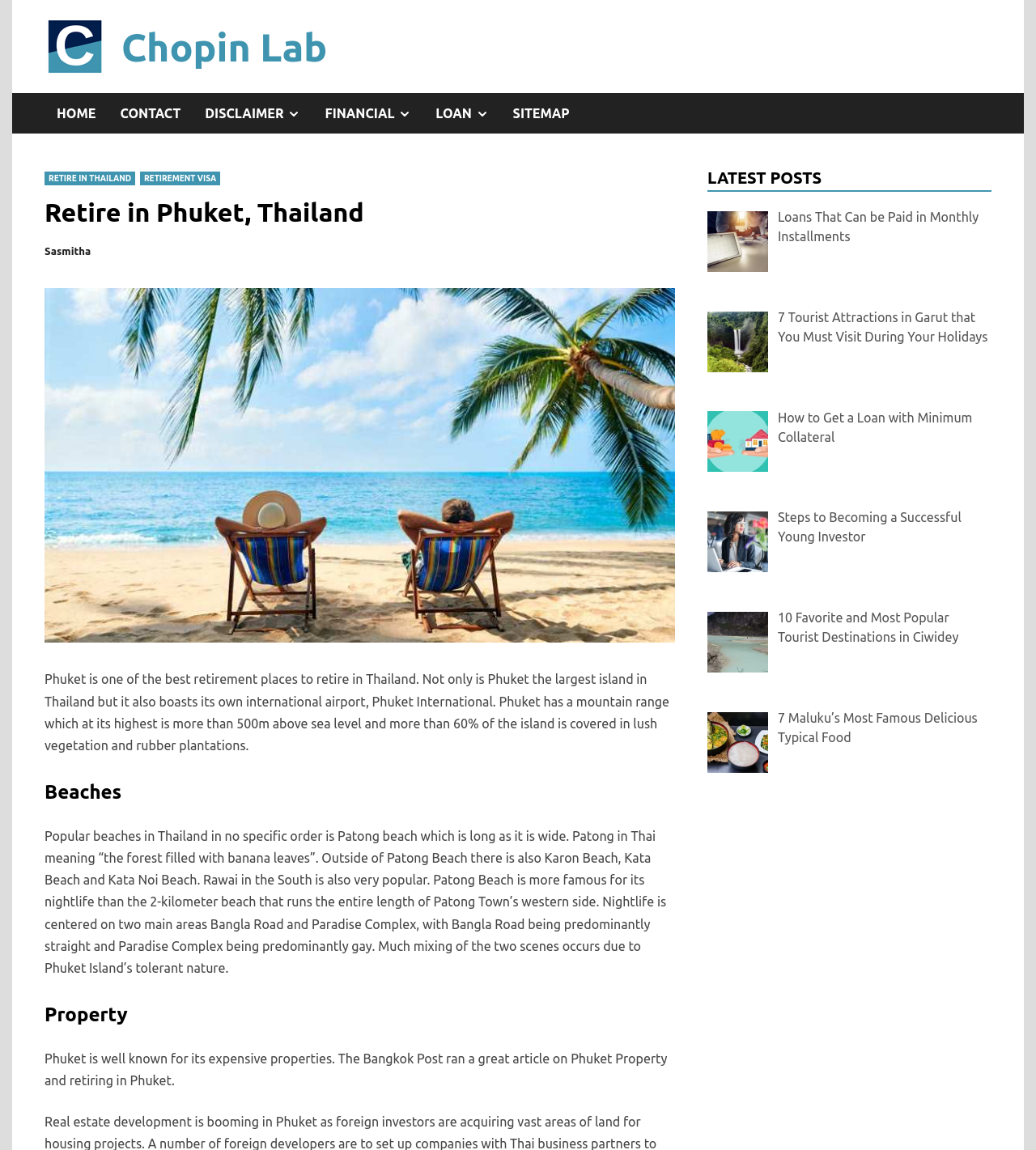Please identify the bounding box coordinates of the area that needs to be clicked to follow this instruction: "Click on RETIRE IN THAILAND".

[0.043, 0.149, 0.131, 0.161]